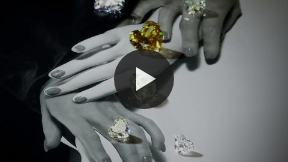What is suggested by the play button in the foreground?
Answer the question with a thorough and detailed explanation.

The presence of a play button in the foreground implies that the image might be part of a video presentation, possibly exploring the beauty and significance of the diamonds.